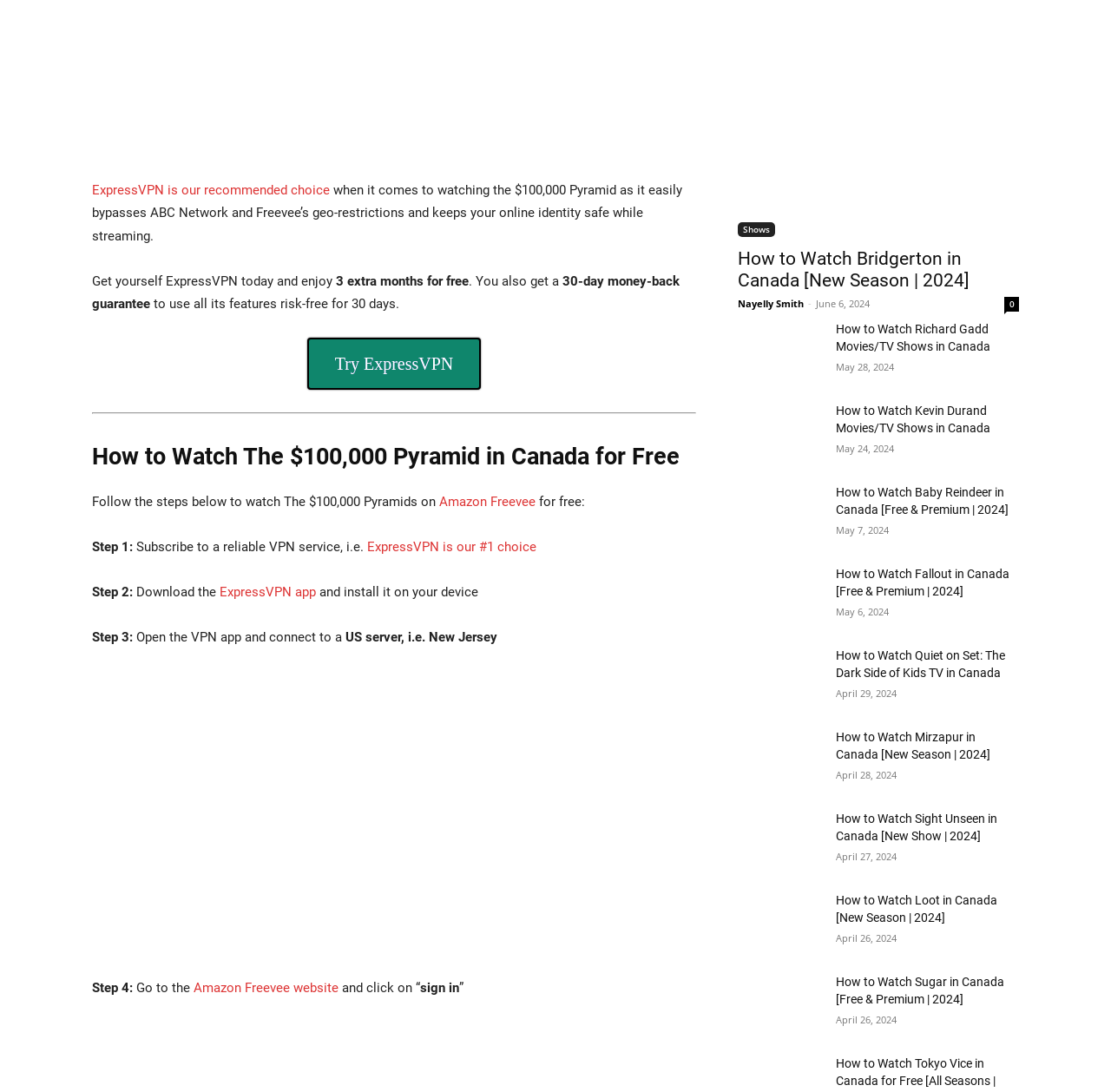Please identify the bounding box coordinates of where to click in order to follow the instruction: "Get information about 'How to Watch Richard Gadd Movies/TV Shows in Canada'".

[0.664, 0.293, 0.74, 0.347]